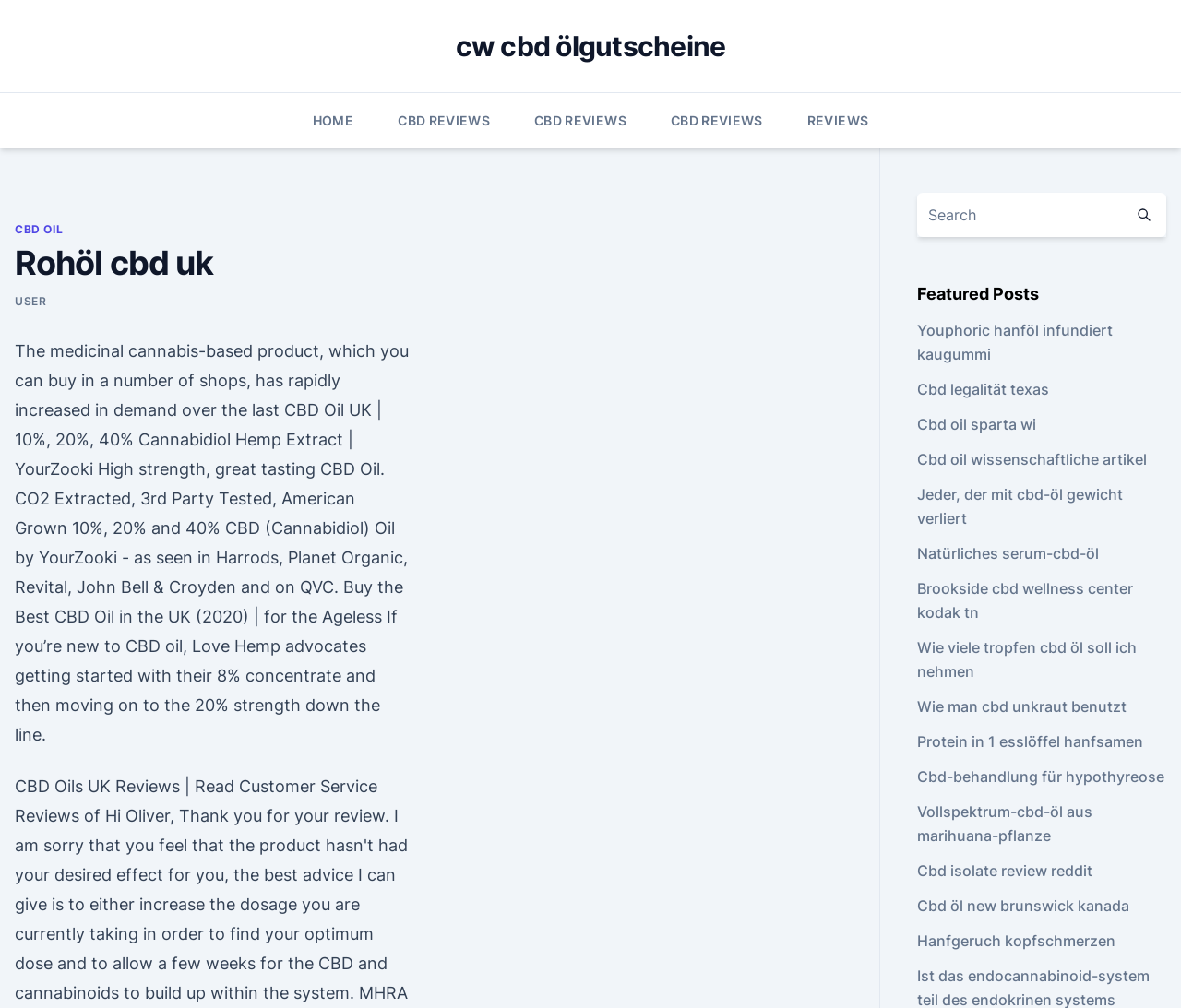Please answer the following question using a single word or phrase: 
What is the category of the 'Featured Posts' section?

CBD-related articles